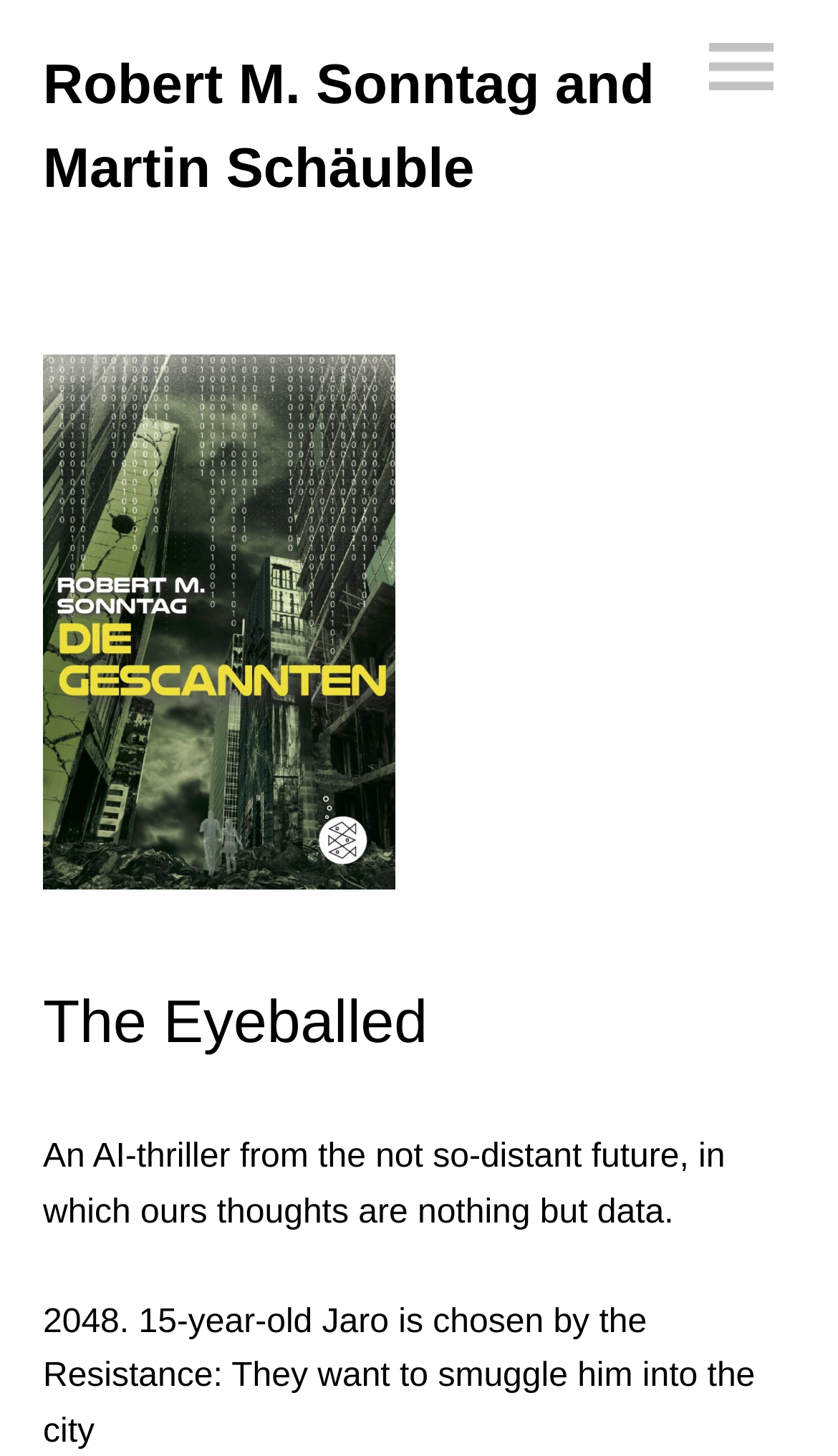Identify the bounding box for the described UI element. Provide the coordinates in (top-left x, top-left y, bottom-right x, bottom-right y) format with values ranging from 0 to 1: Menu

[0.846, 0.03, 0.923, 0.062]